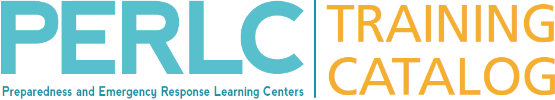Provide a thorough description of the image, including all visible elements.

The image features the logo of the Preparedness and Emergency Response Learning Centers (PERLC) Training Catalog. The logo is prominently displayed with "PERLC" in a vibrant blue color followed by "TRAINING CATALOG" in a bright orange hue. Beneath the main title, the text "Preparedness and Emergency Response Learning Centers" is presented in a smaller font, emphasizing the organization's focus on enhancing public health preparedness and emergency response through training and educational resources. This visual branding indicates a commitment to providing essential knowledge and skills to support public health professionals in their critical roles.